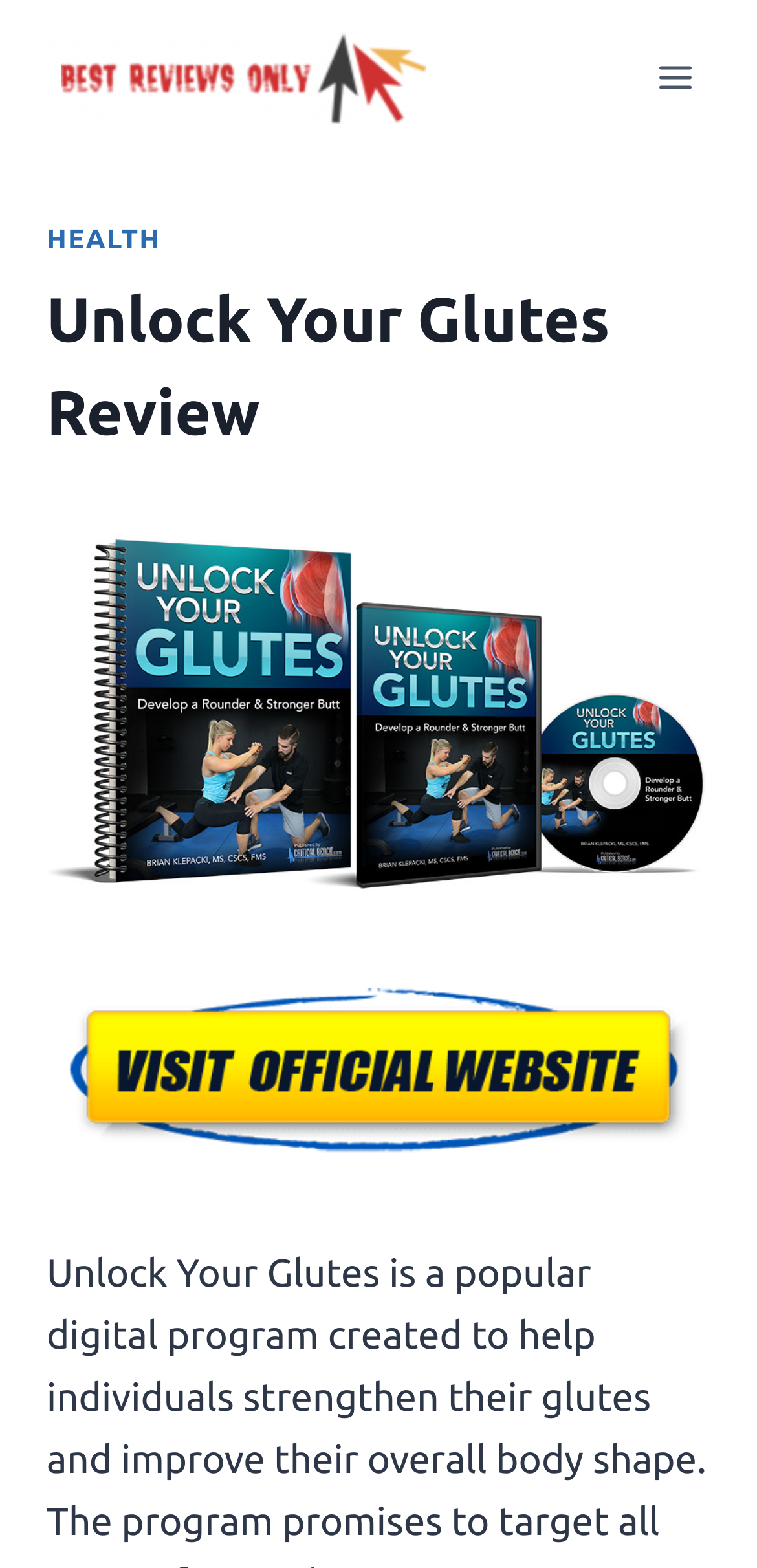Based on the image, provide a detailed and complete answer to the question: 
How many images are there on the webpage?

I can see three images on the webpage: one with the text 'Best Reviews Only', one with the text 'UnlockYourGlutes-System', and one with the text 'visit-official-website'. Therefore, there are three images on the webpage.